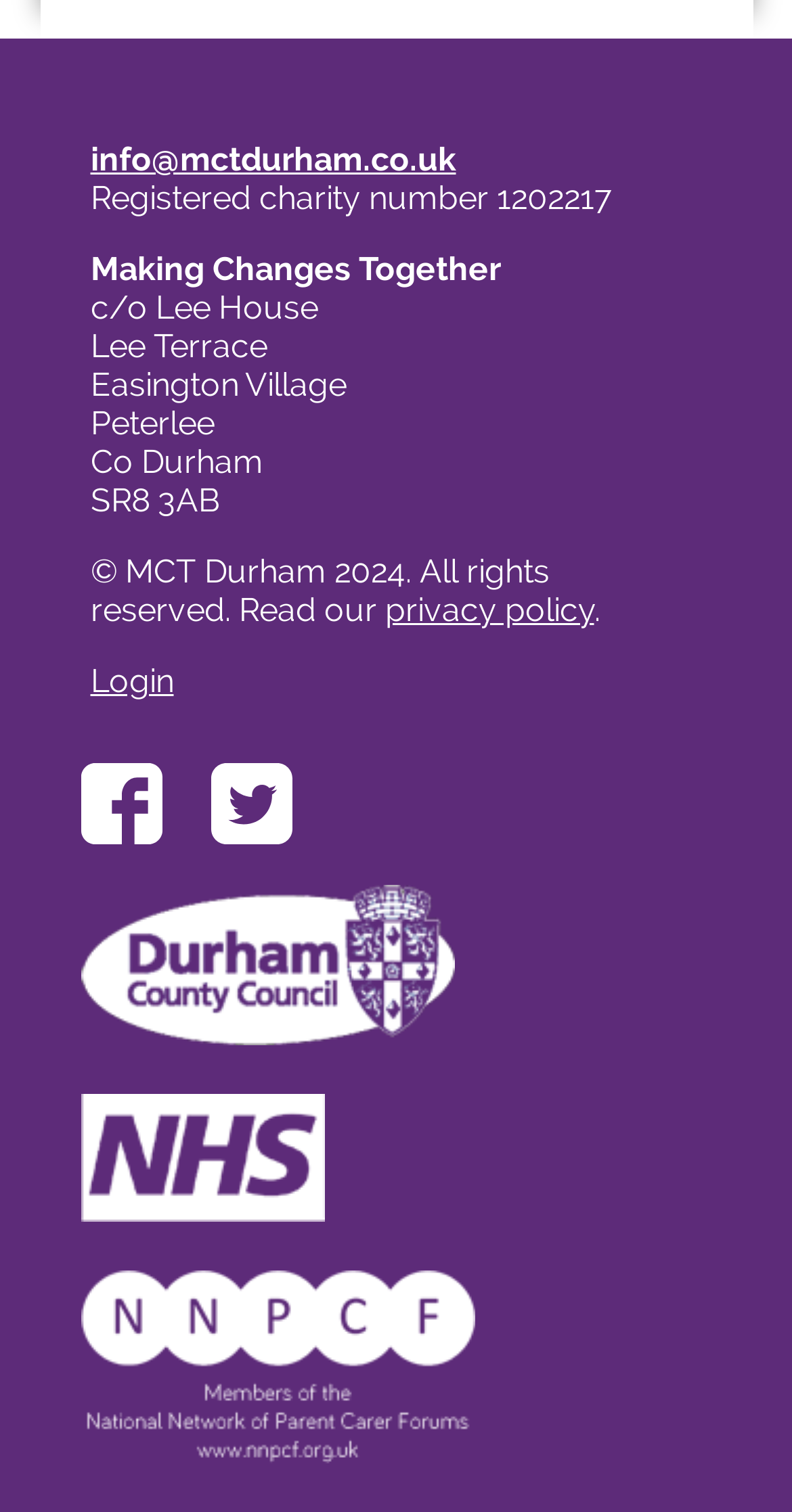What is the postcode of the charity's address?
Using the visual information from the image, give a one-word or short-phrase answer.

SR8 3AB